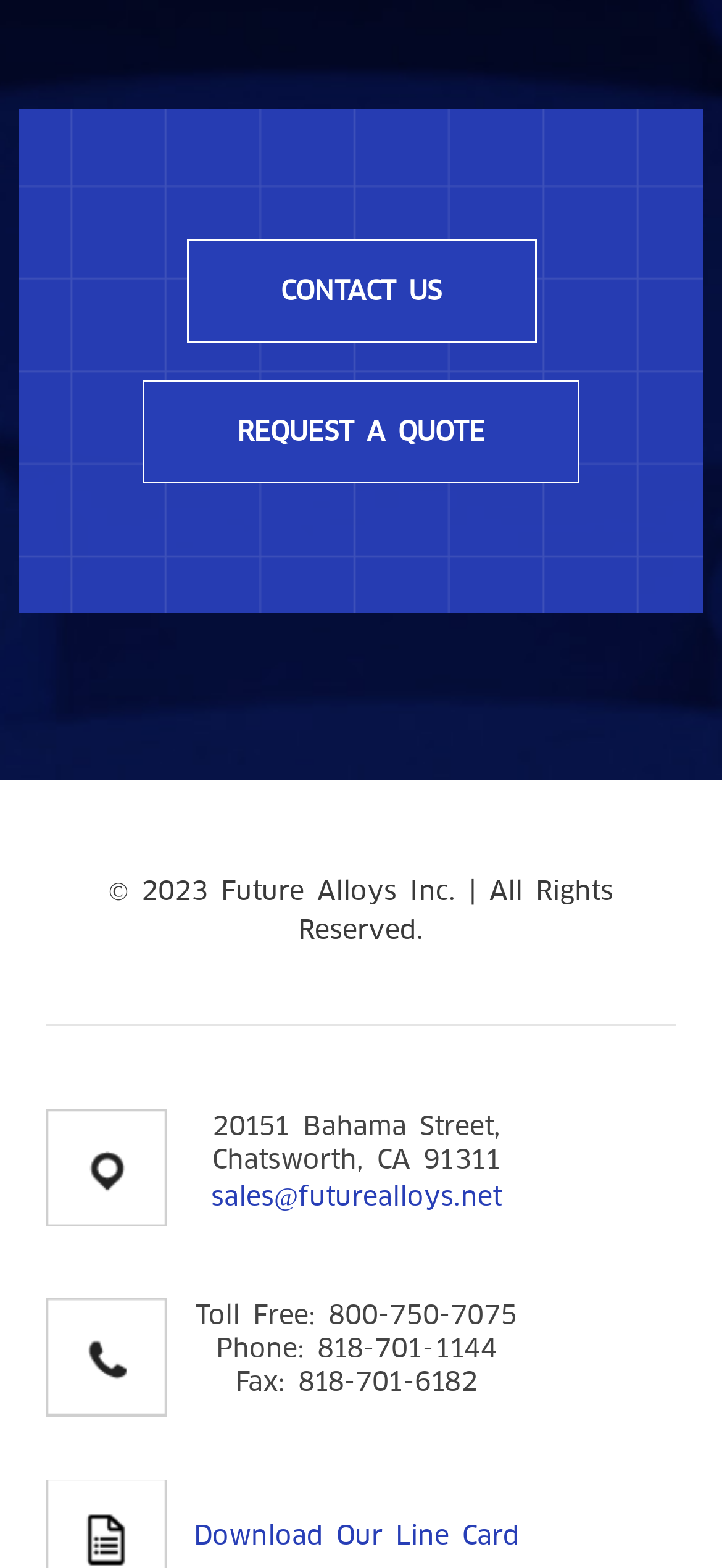Provide the bounding box coordinates of the UI element that matches the description: "view jobs".

None